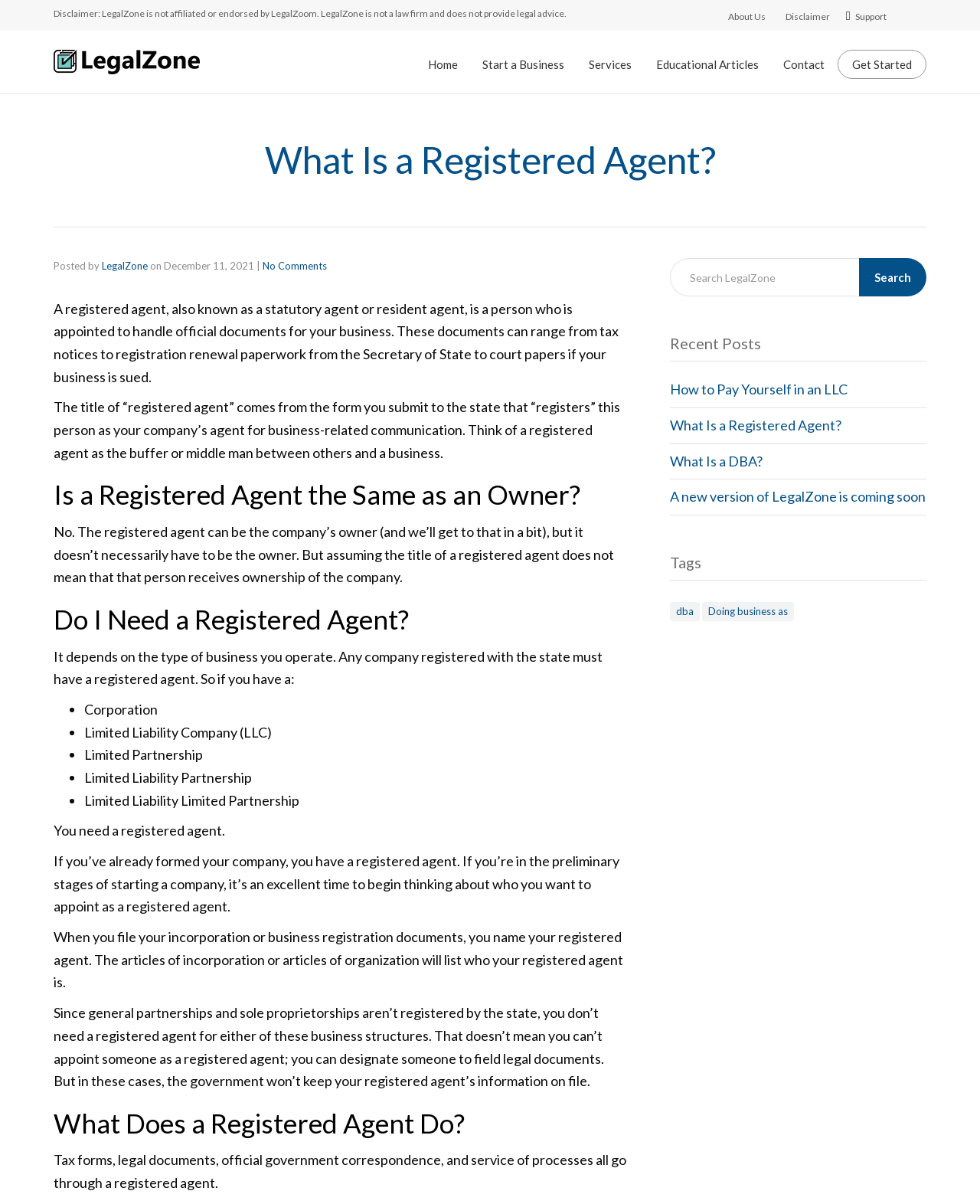Pinpoint the bounding box coordinates of the element that must be clicked to accomplish the following instruction: "Click on the 'Get Started' button". The coordinates should be in the format of four float numbers between 0 and 1, i.e., [left, top, right, bottom].

[0.87, 0.047, 0.93, 0.06]